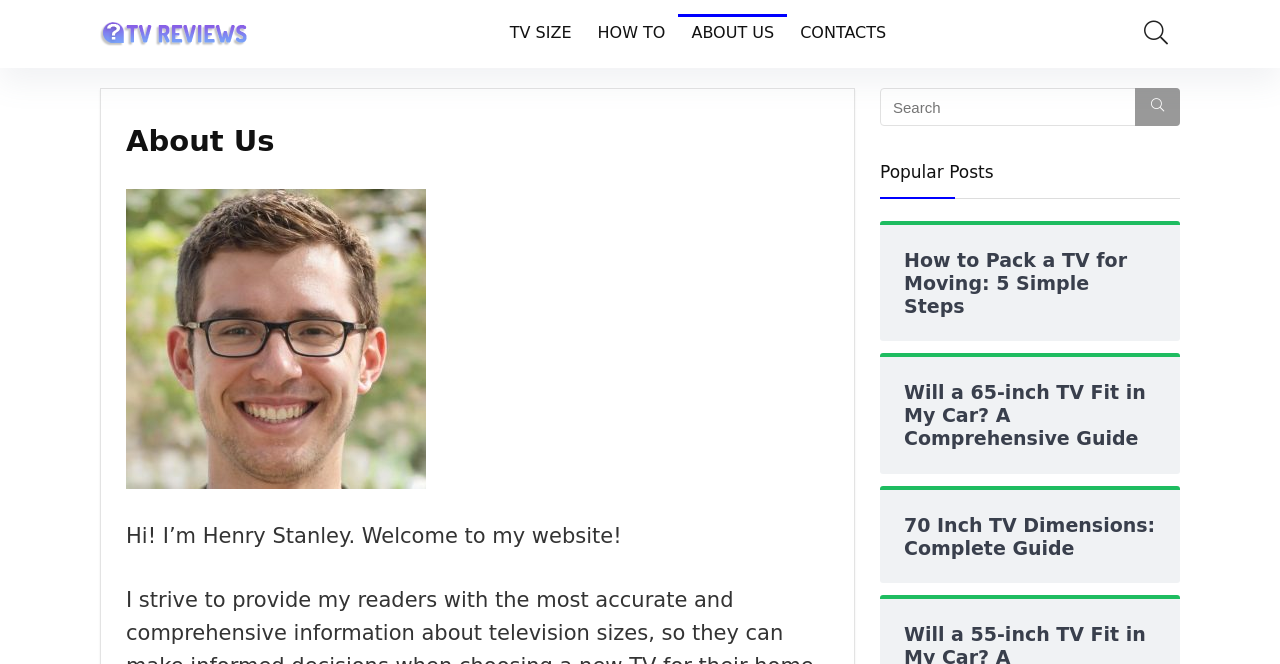Provide a single word or phrase to answer the given question: 
What type of content does the website provide?

TV-related information